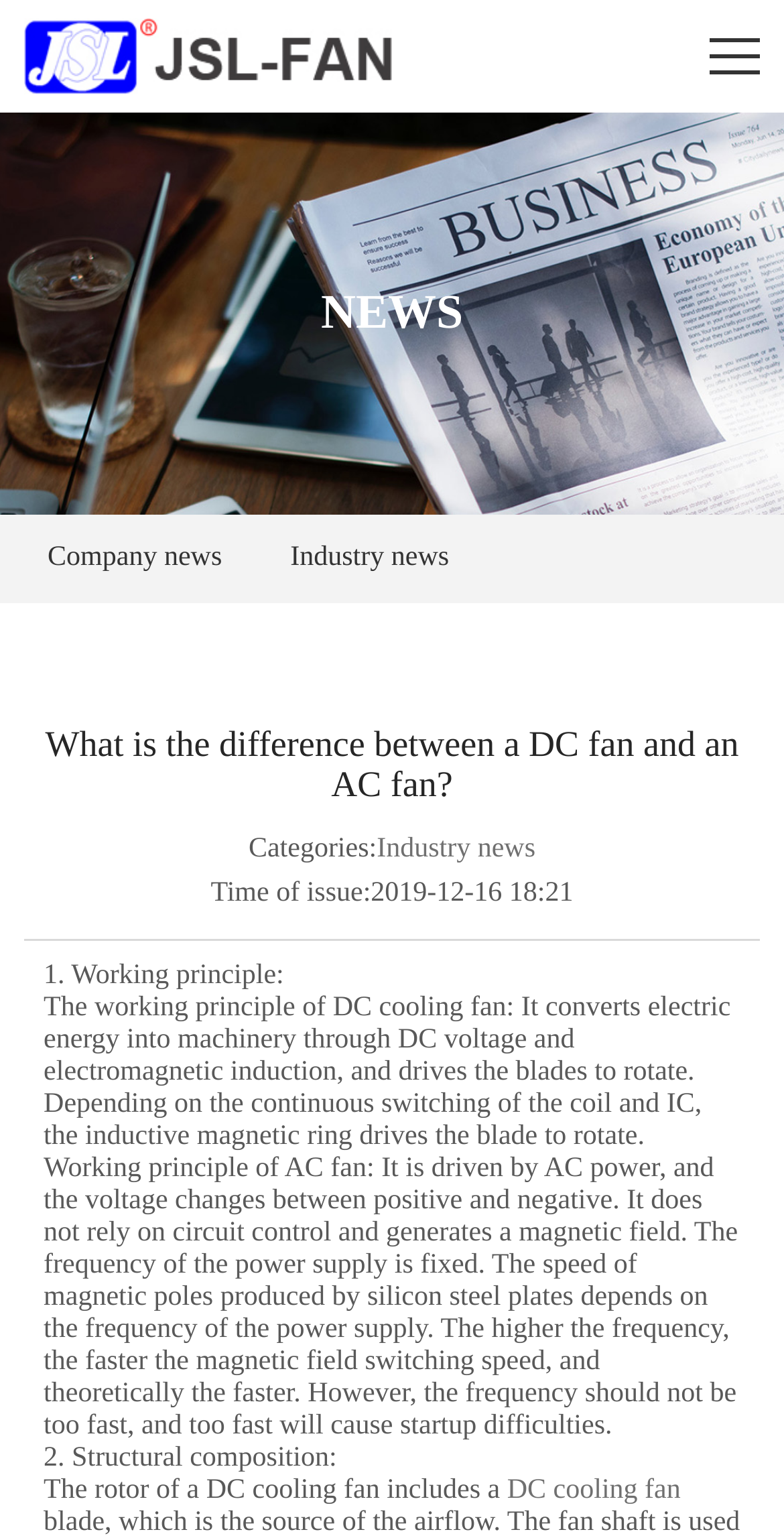When was the article 'What is the difference between a DC fan and an AC fan?' published?
Refer to the image and provide a detailed answer to the question.

The publication time can be found below the categories section, next to the 'Time of issue:' label.